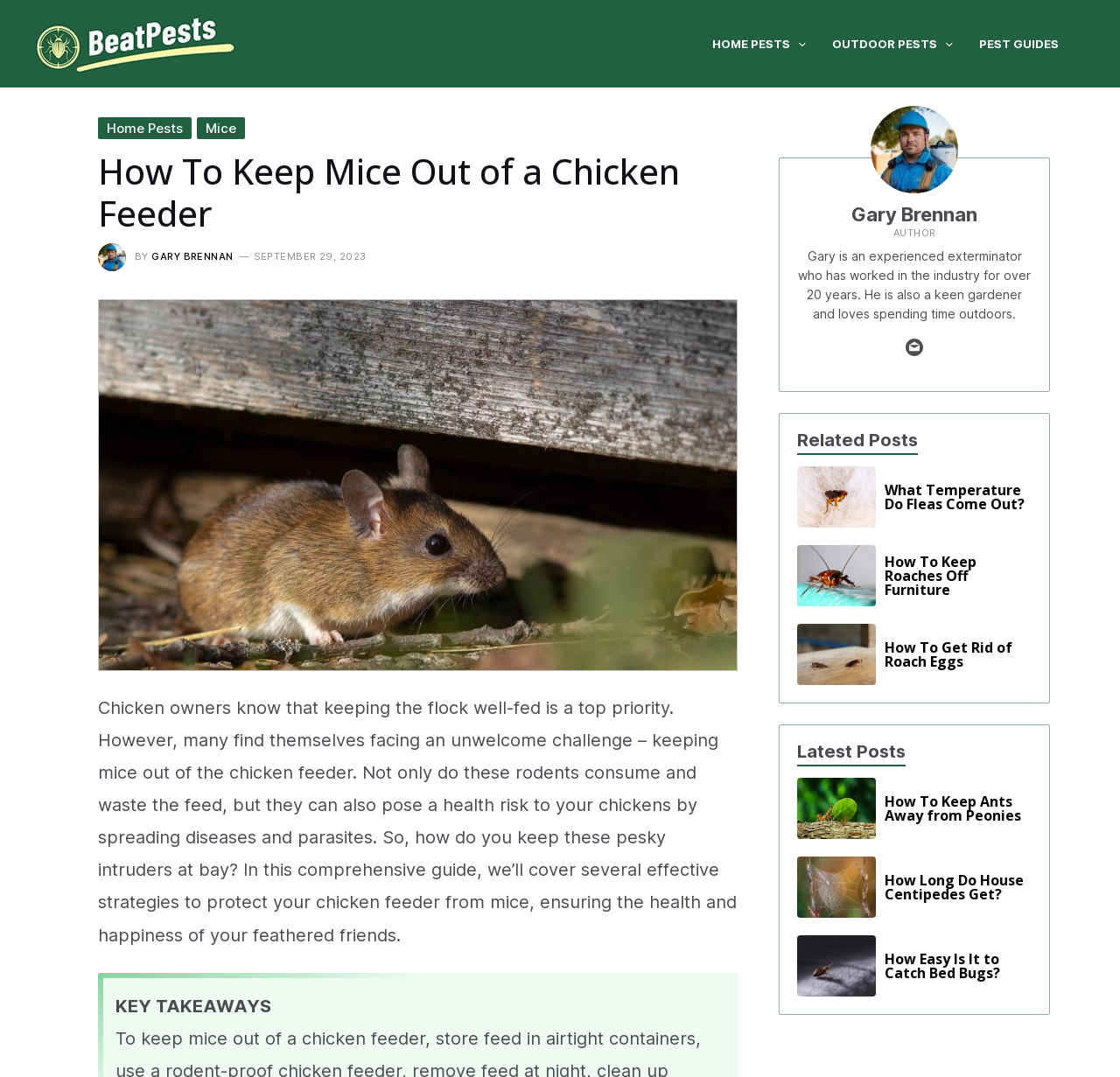Given the element description: "Pest Guides", predict the bounding box coordinates of this UI element. The coordinates must be four float numbers between 0 and 1, given as [left, top, right, bottom].

[0.874, 0.0, 0.969, 0.081]